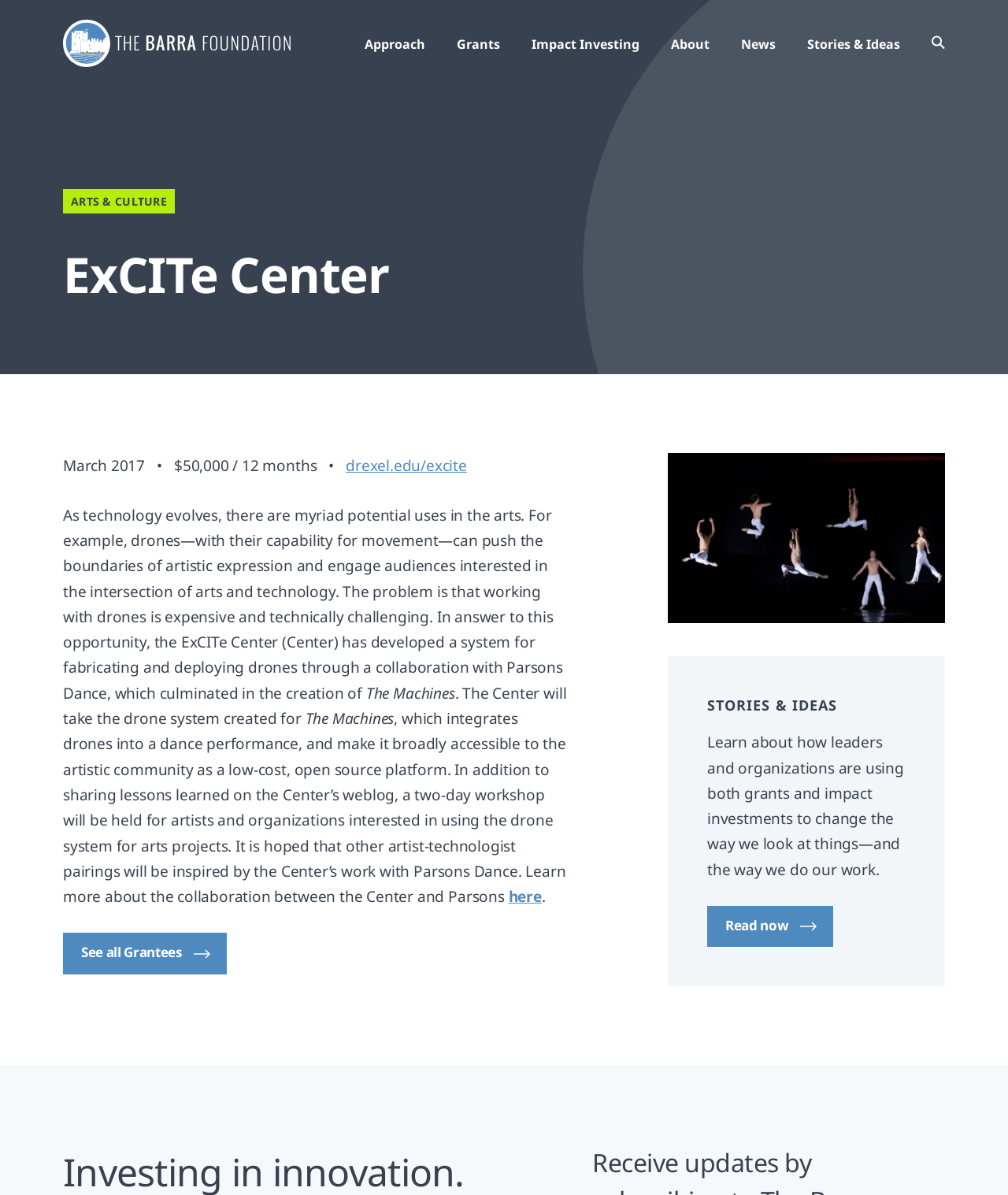Give a short answer using one word or phrase for the question:
What is the link to learn more about the collaboration?

here